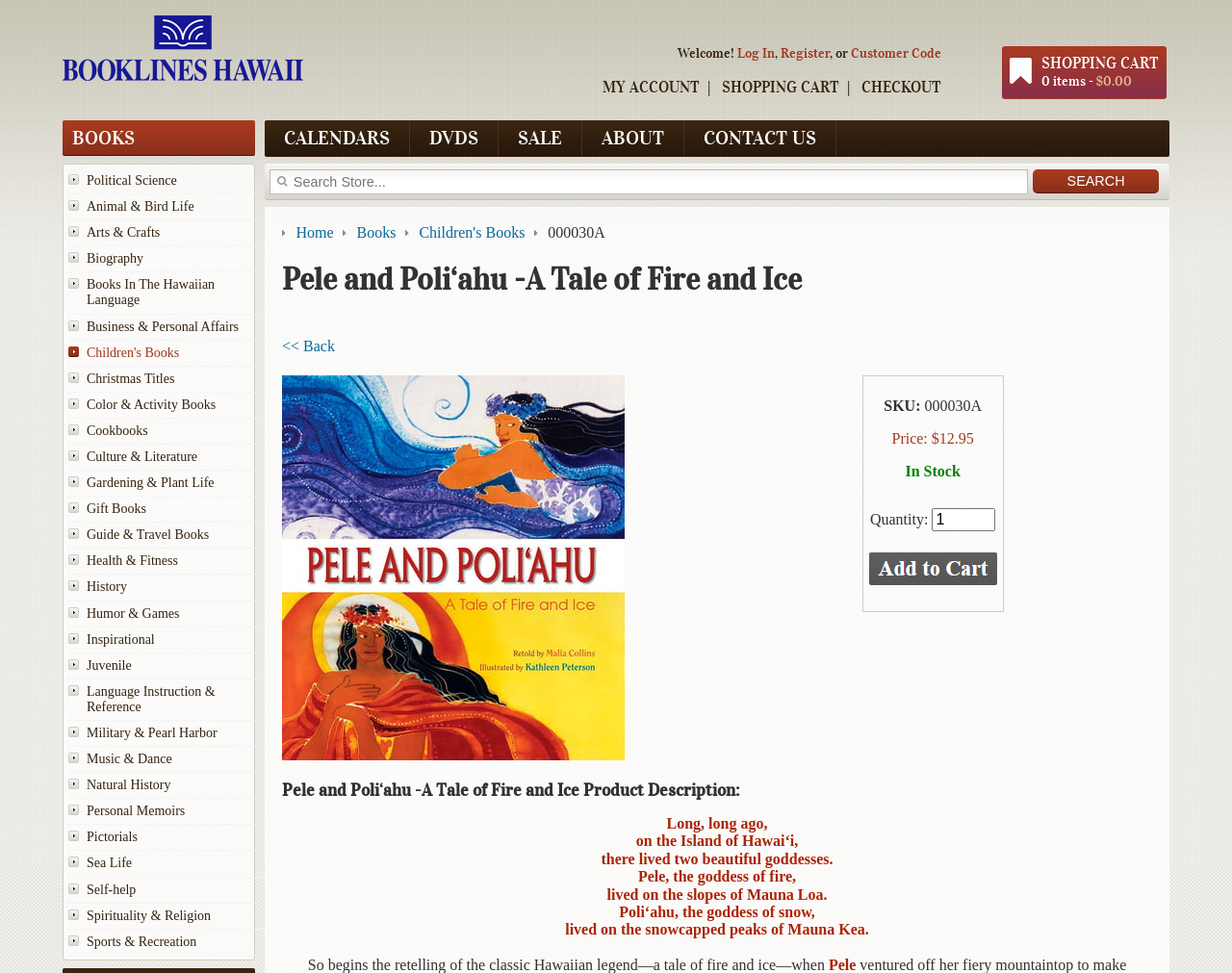How much does the book cost?
Give a single word or phrase answer based on the content of the image.

$12.95